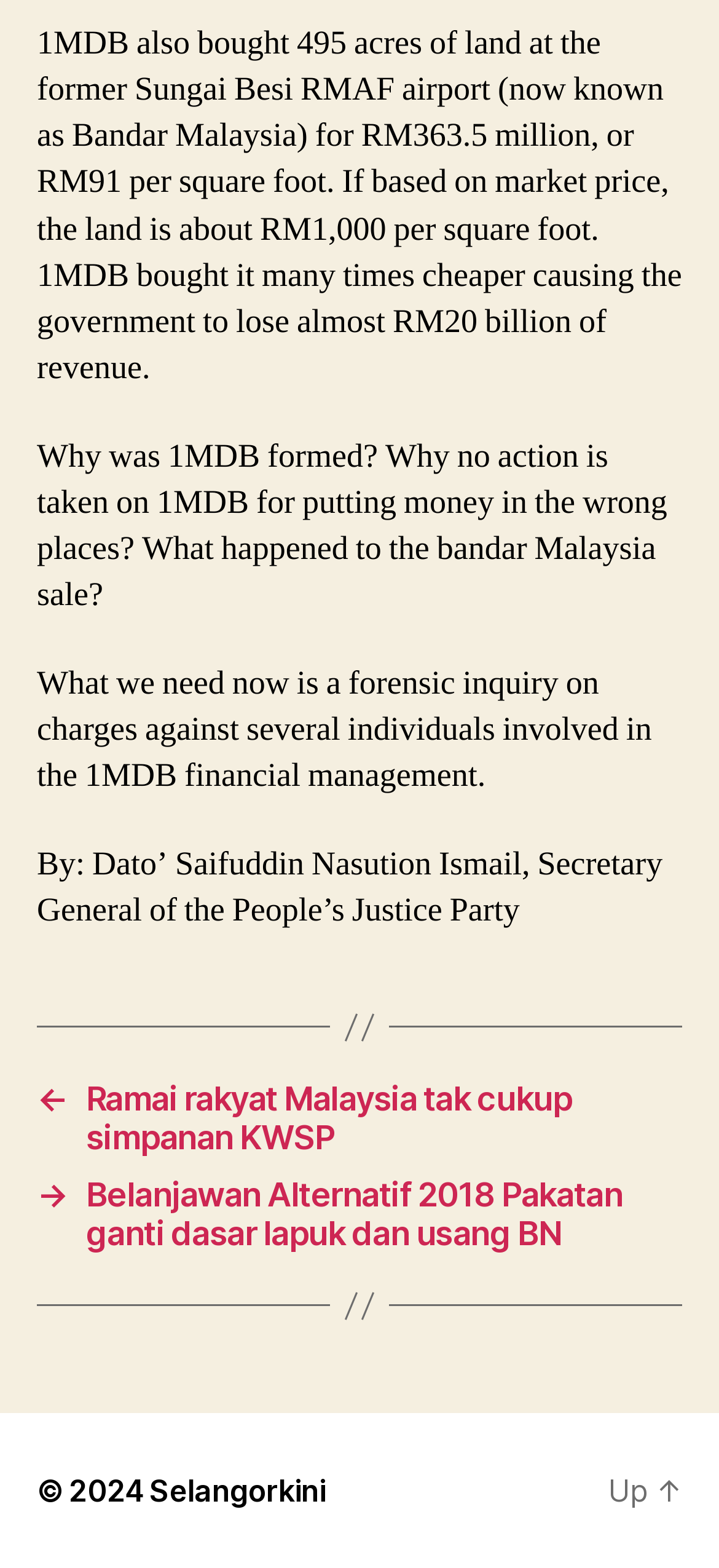Examine the screenshot and answer the question in as much detail as possible: What is the price of land per square foot according to the market?

The text states that 'If based on market price, the land is about RM1,000 per square foot.' This implies that the market price of the land is RM1,000 per square foot.